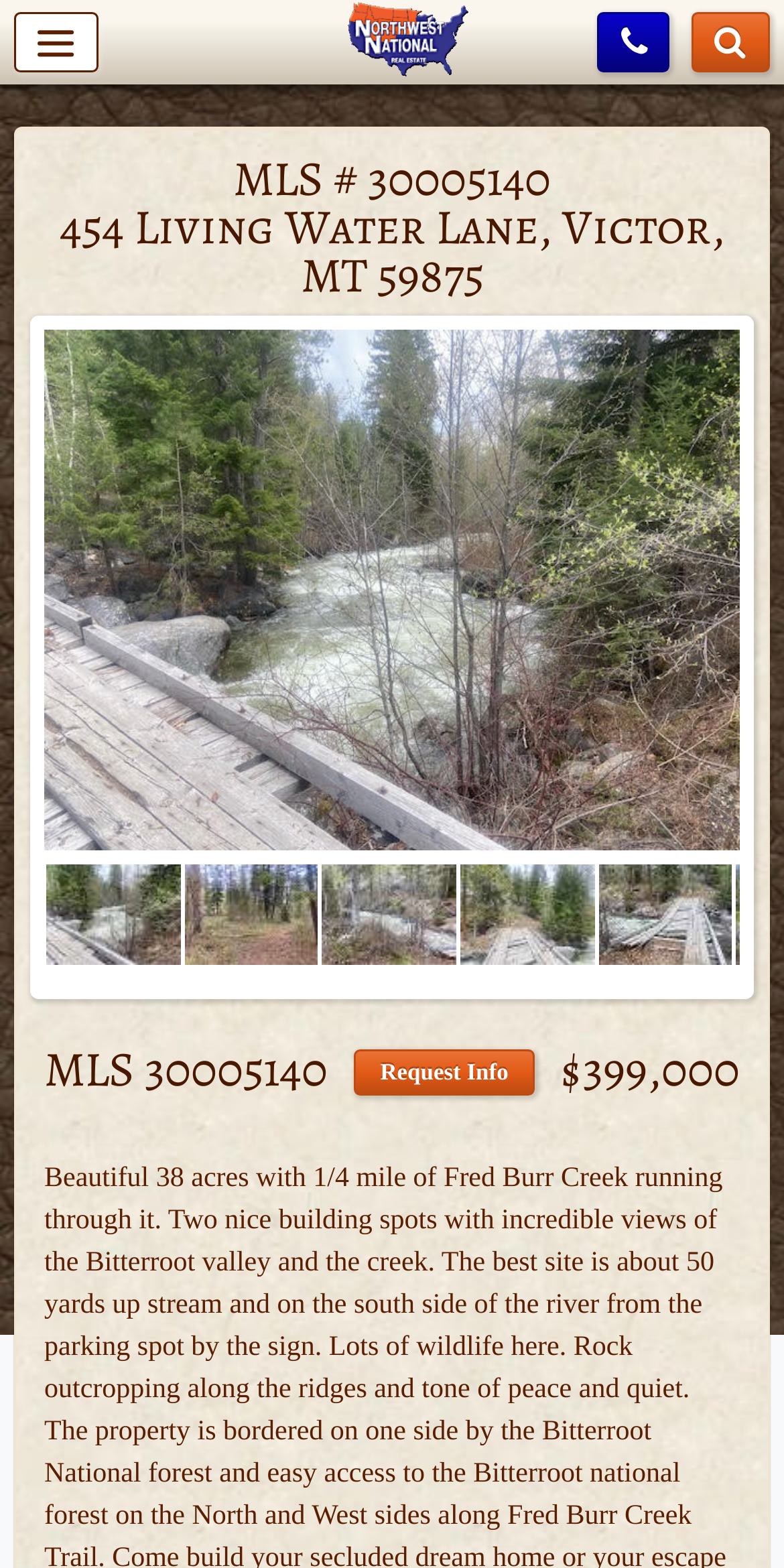Bounding box coordinates are specified in the format (top-left x, top-left y, bottom-right x, bottom-right y). All values are floating point numbers bounded between 0 and 1. Please provide the bounding box coordinate of the region this sentence describes: aria-label="NWN home page"

[0.444, 0.001, 0.598, 0.053]